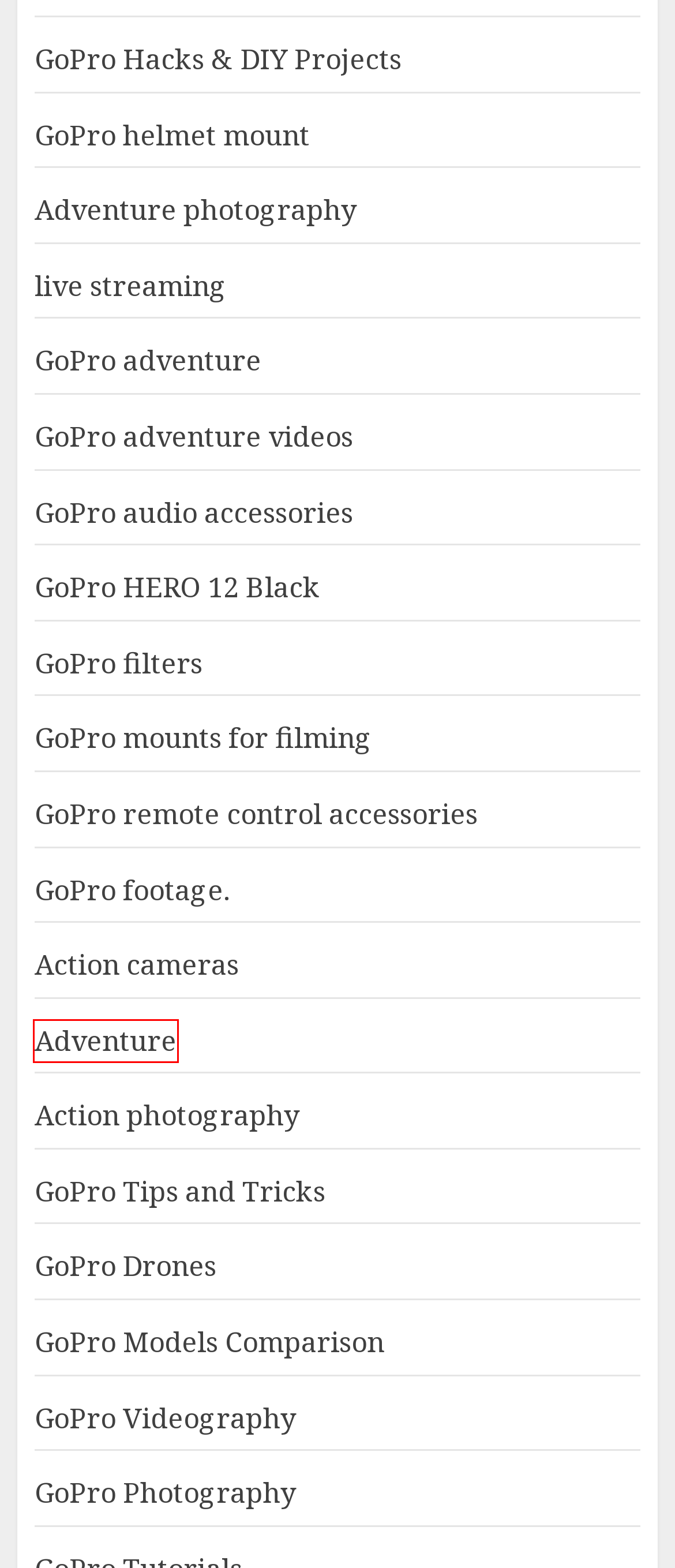Observe the screenshot of a webpage with a red bounding box highlighting an element. Choose the webpage description that accurately reflects the new page after the element within the bounding box is clicked. Here are the candidates:
A. Action photography Archives - GoProZone
B. Adventure Archives - GoProZone
C. GoPro mounts for filming Archives - GoProZone
D. GoPro filters Archives - GoProZone
E. GoPro Photography Archives - GoProZone
F. live streaming Archives - GoProZone
G. GoPro Drones Archives - GoProZone
H. GoPro HERO 12 Black Archives - GoProZone

B